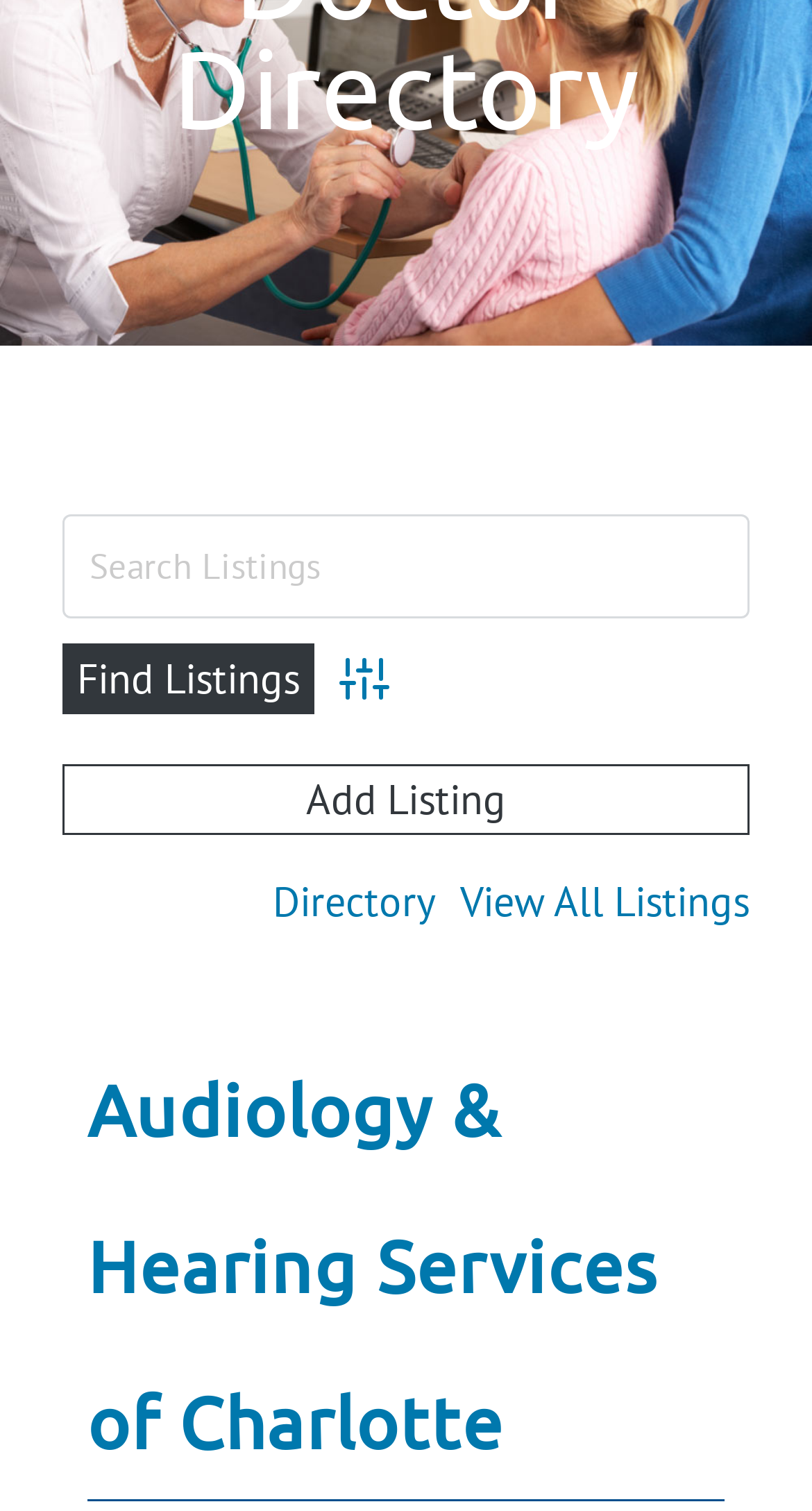Given the element description Add Listing, identify the bounding box coordinates for the UI element on the webpage screenshot. The format should be (top-left x, top-left y, bottom-right x, bottom-right y), with values between 0 and 1.

[0.077, 0.506, 0.923, 0.553]